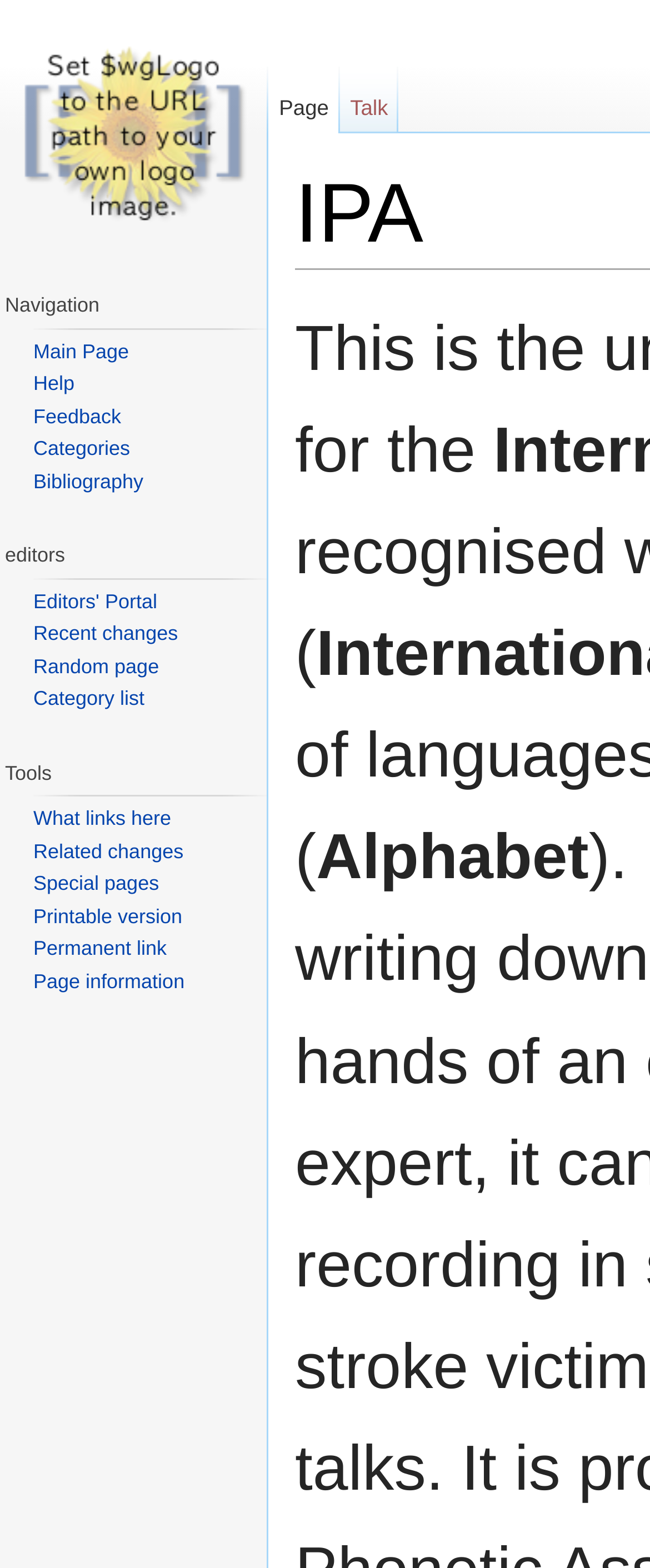Using the description "What links here", locate and provide the bounding box of the UI element.

[0.051, 0.515, 0.263, 0.53]